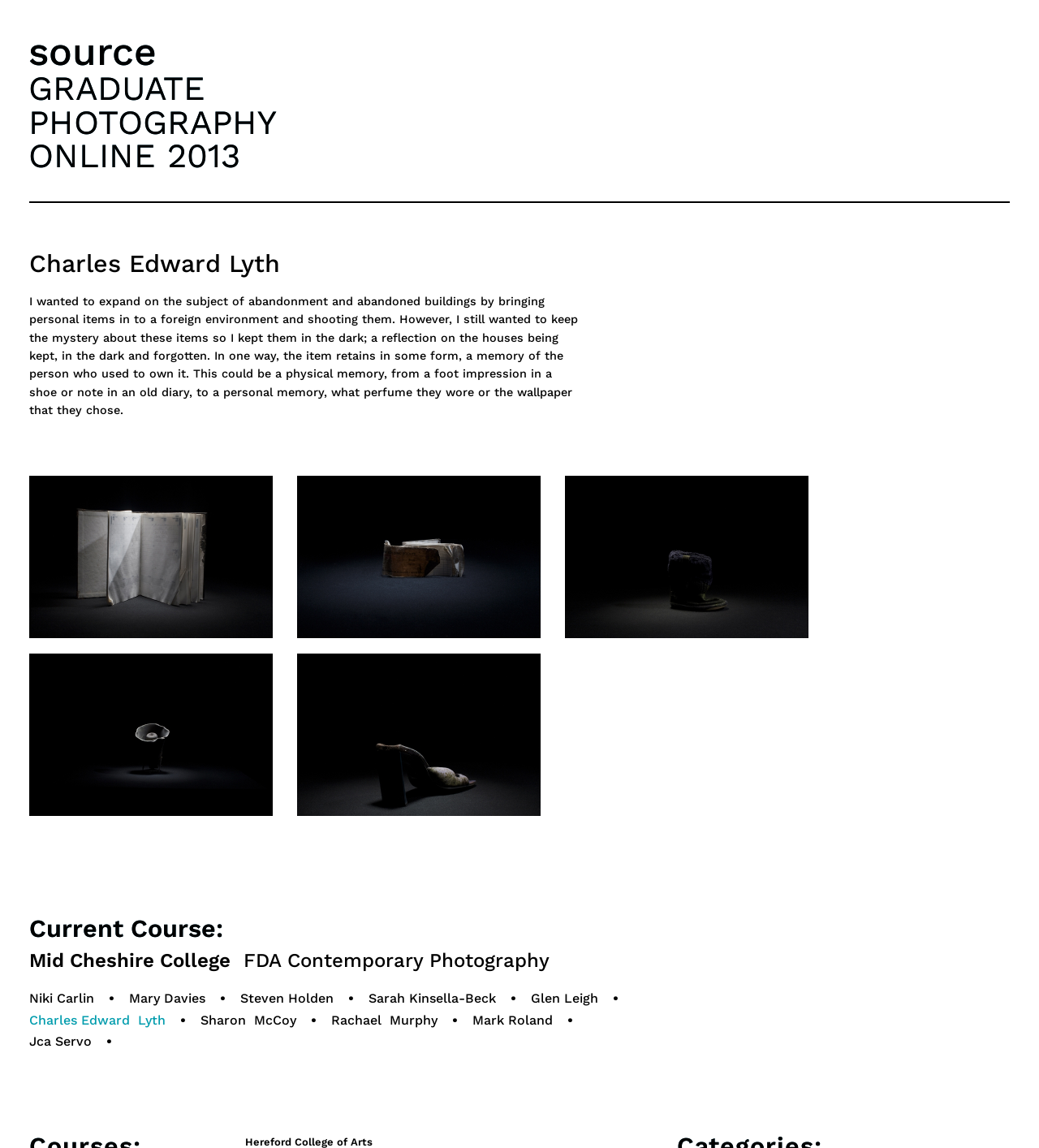Can you determine the main header of this webpage?

GRADUATE
PHOTOGRAPHY
ONLINE 2013